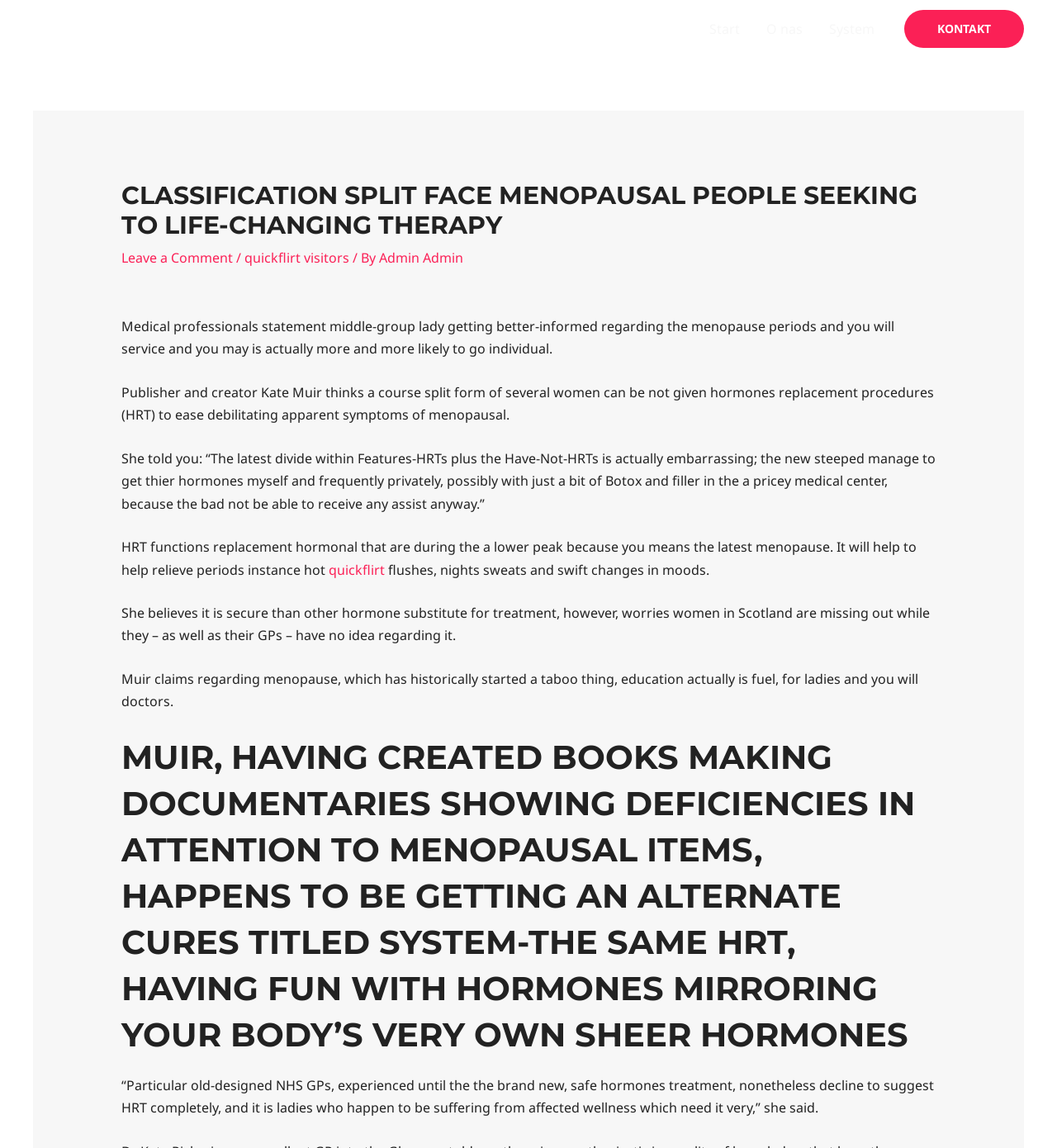Using the format (top-left x, top-left y, bottom-right x, bottom-right y), provide the bounding box coordinates for the described UI element. All values should be floating point numbers between 0 and 1: O nas

[0.712, 0.0, 0.772, 0.05]